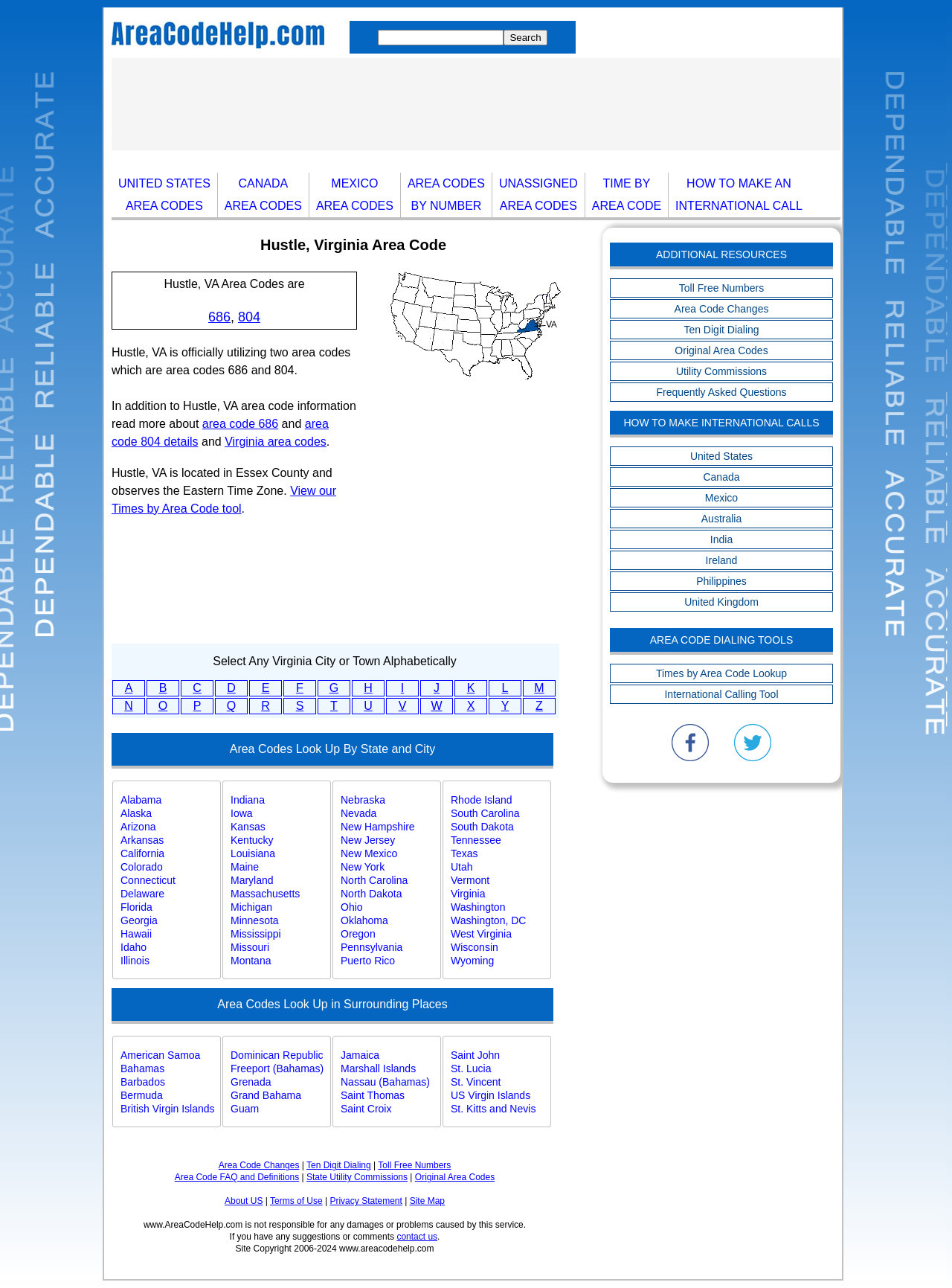What is the county where Hustle, VA is located?
Answer the question with a thorough and detailed explanation.

The webpage states that Hustle, VA is located in Essex County and observes the Eastern Time Zone.